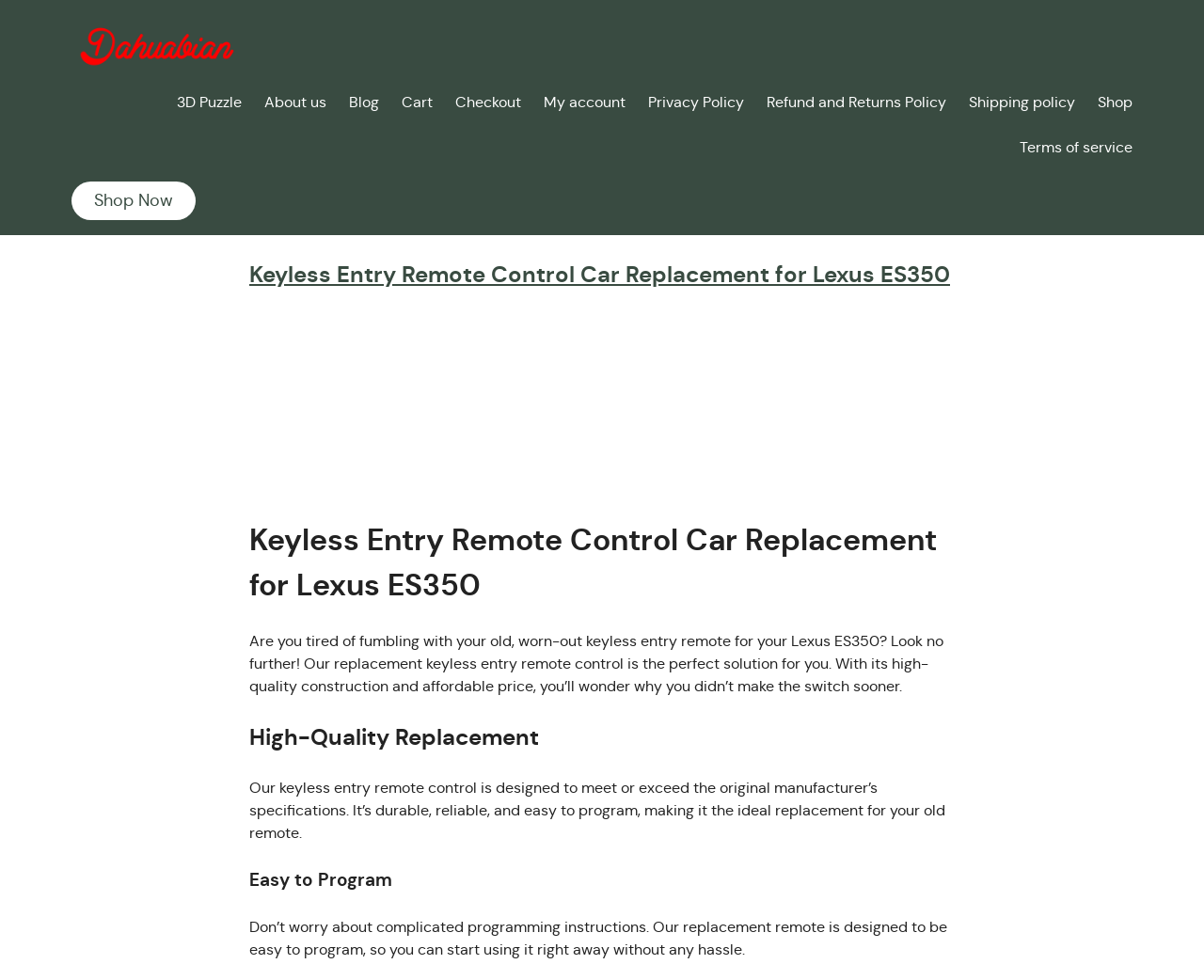Show the bounding box coordinates of the element that should be clicked to complete the task: "Go to the 'Cart' page".

[0.334, 0.093, 0.359, 0.116]